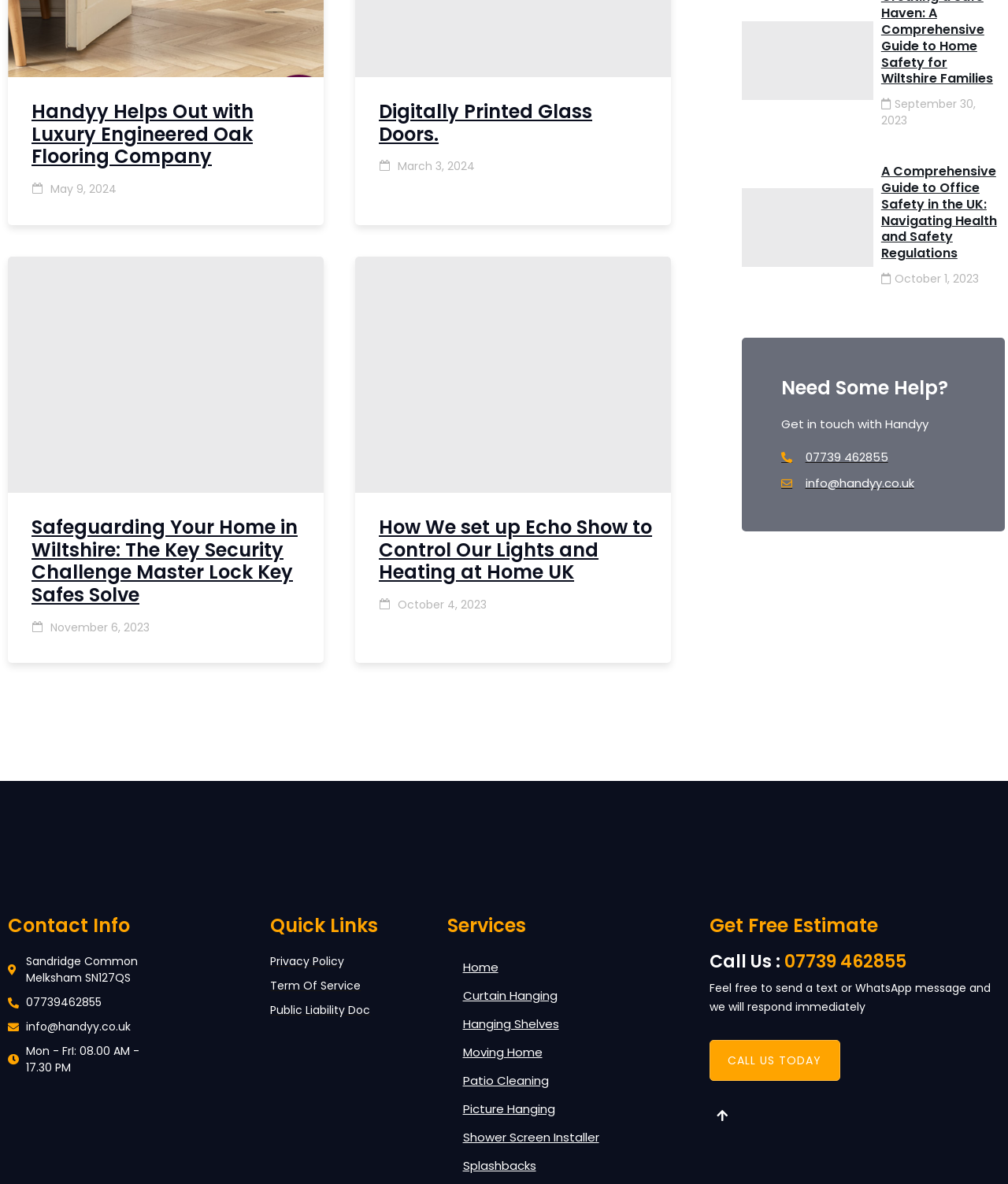Please identify the bounding box coordinates of the element I need to click to follow this instruction: "Click on the link to learn about Handyy Helps Out with Luxury Engineered Oak Flooring Company".

[0.031, 0.083, 0.252, 0.143]